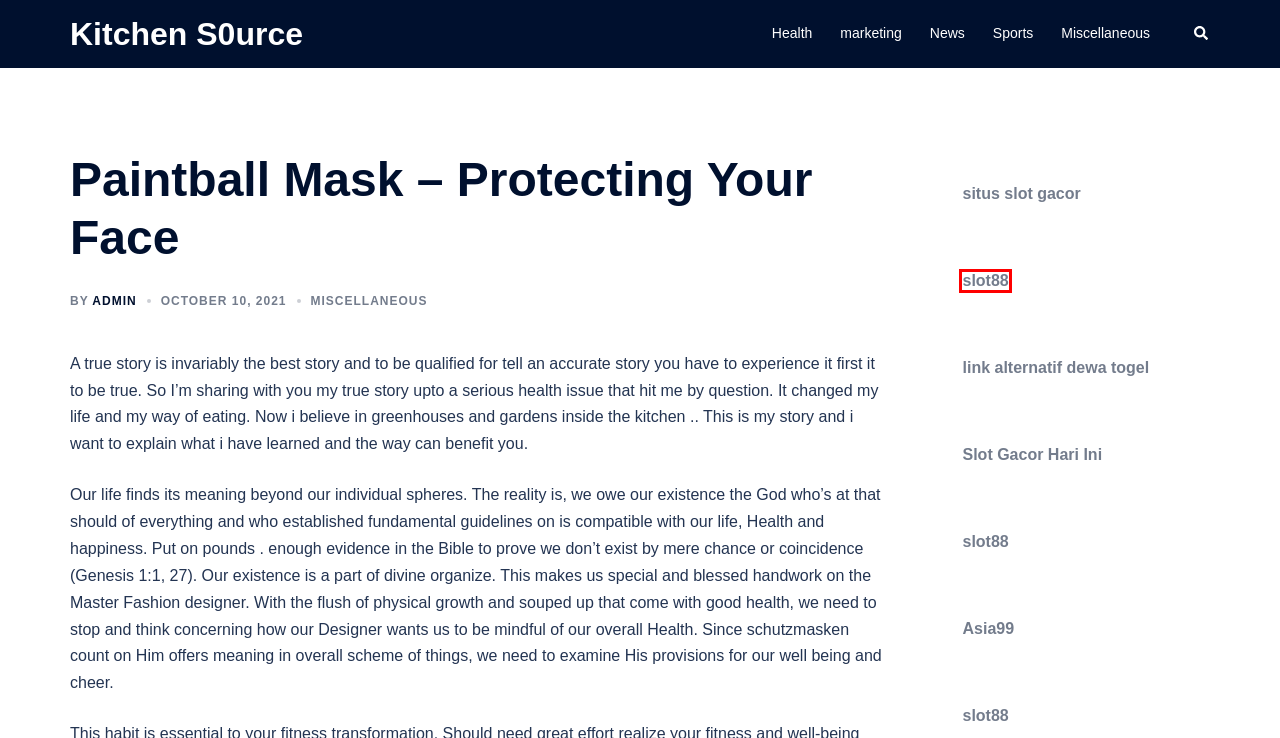A screenshot of a webpage is given with a red bounding box around a UI element. Choose the description that best matches the new webpage shown after clicking the element within the red bounding box. Here are the candidates:
A. Miscellaneous – Kitchen S0urce
B. SLOT88 : SLOT88JP Masa Iya Ada Situs Judi Slot Online JP Paling Gacor
C. admin – Kitchen S0urce
D. Sports – Kitchen S0urce
E. Health – Kitchen S0urce
F. Schutzmasken kaufen | FFP2 Maskekaufen | Schutzmasken online Shop
G. News – Kitchen S0urce
H. marketing – Kitchen S0urce

B